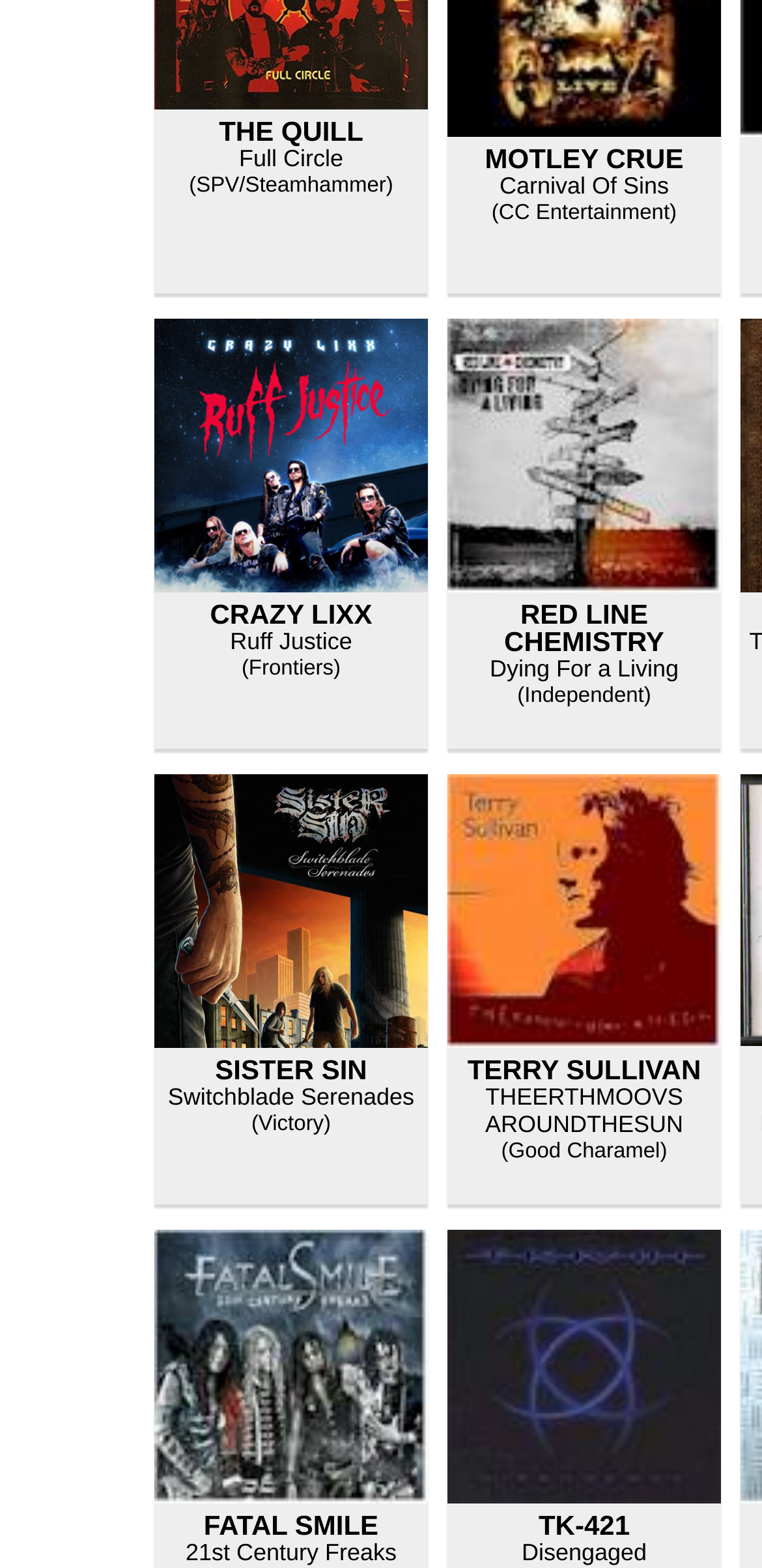Please identify the bounding box coordinates of the element that needs to be clicked to perform the following instruction: "Click on THE QUILL link".

[0.287, 0.073, 0.477, 0.093]